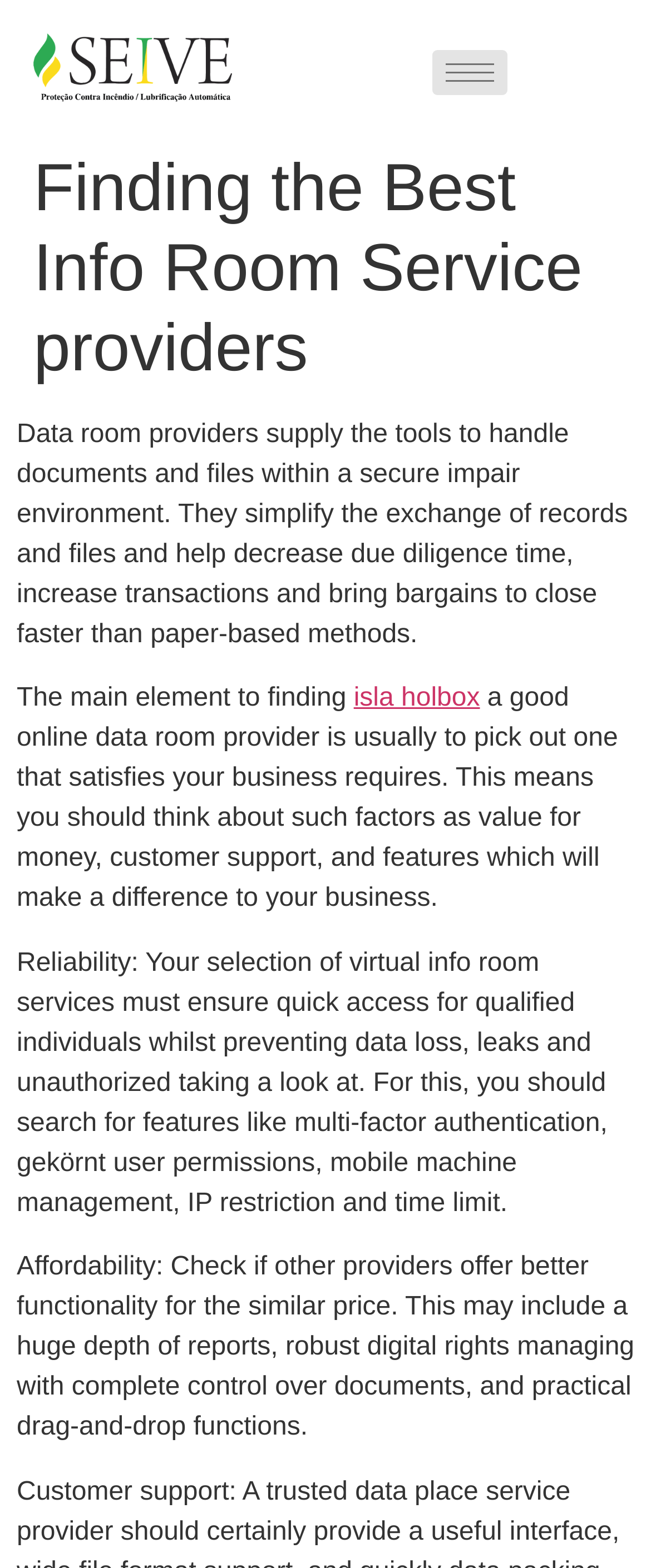Please provide a brief answer to the following inquiry using a single word or phrase:
What is the main purpose of data room providers?

handle documents and files